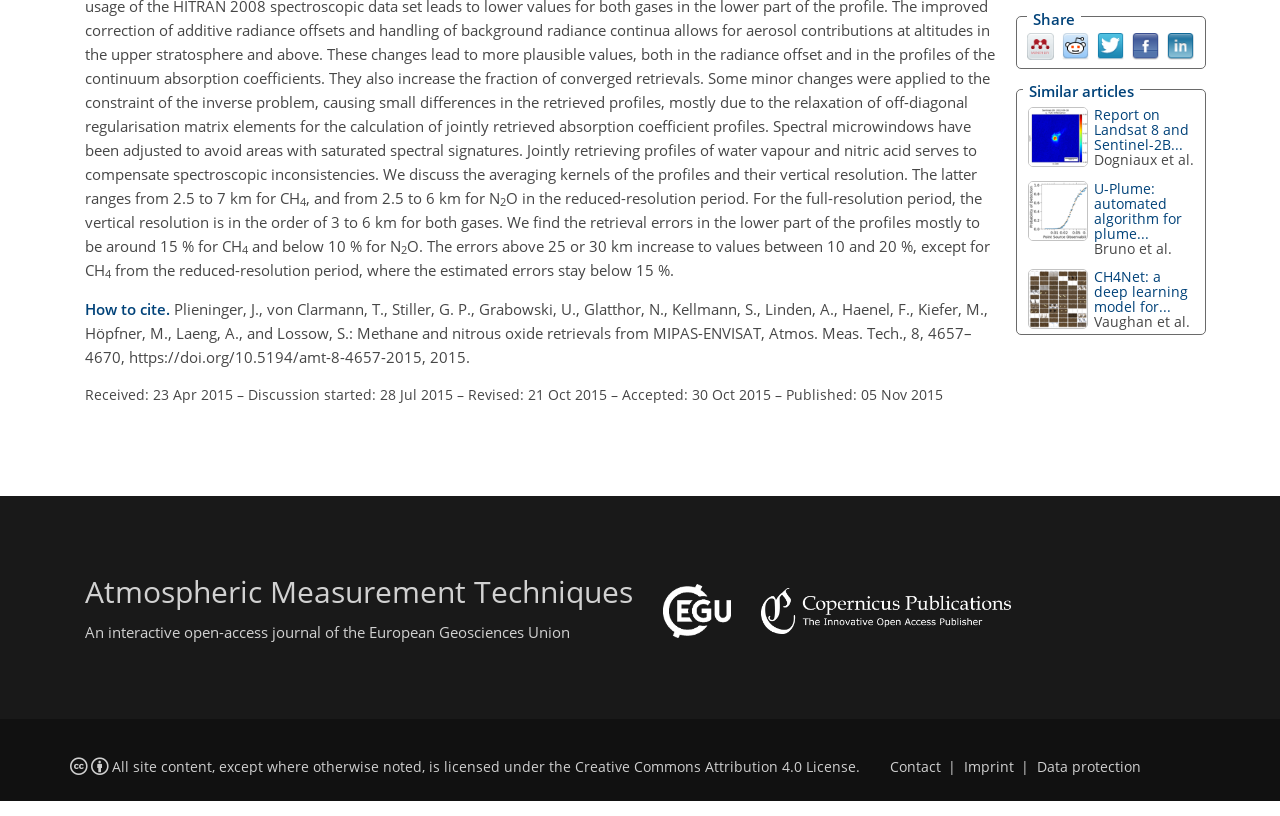Given the element description: "Try VeryNinja", predict the bounding box coordinates of this UI element. The coordinates must be four float numbers between 0 and 1, given as [left, top, right, bottom].

None